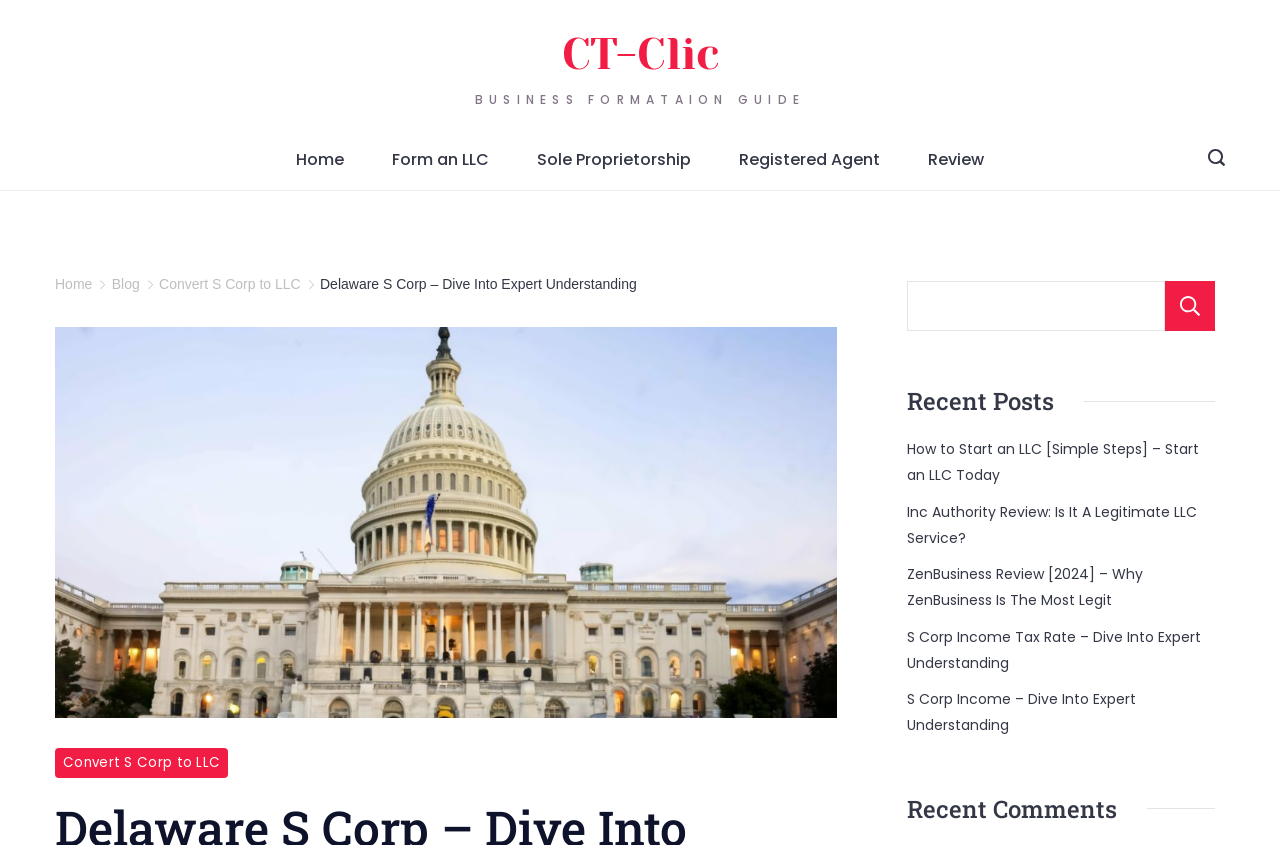Identify the bounding box for the UI element specified in this description: "Form an LLC". The coordinates must be four float numbers between 0 and 1, formatted as [left, top, right, bottom].

[0.288, 0.154, 0.401, 0.224]